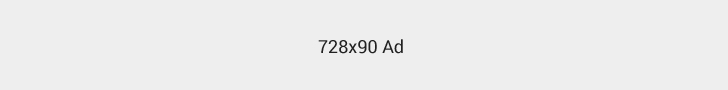Offer an in-depth caption of the image, mentioning all notable aspects.

An advertisement banner displayed prominently on the webpage, measuring 728x90 pixels. This ad is designed to attract viewers' attention with its placement, likely featuring engaging content related to the site's theme of entertainment, viral videos, and trending topics. The visual element is integral to the user experience, providing a break between content sections while offering promotional material.